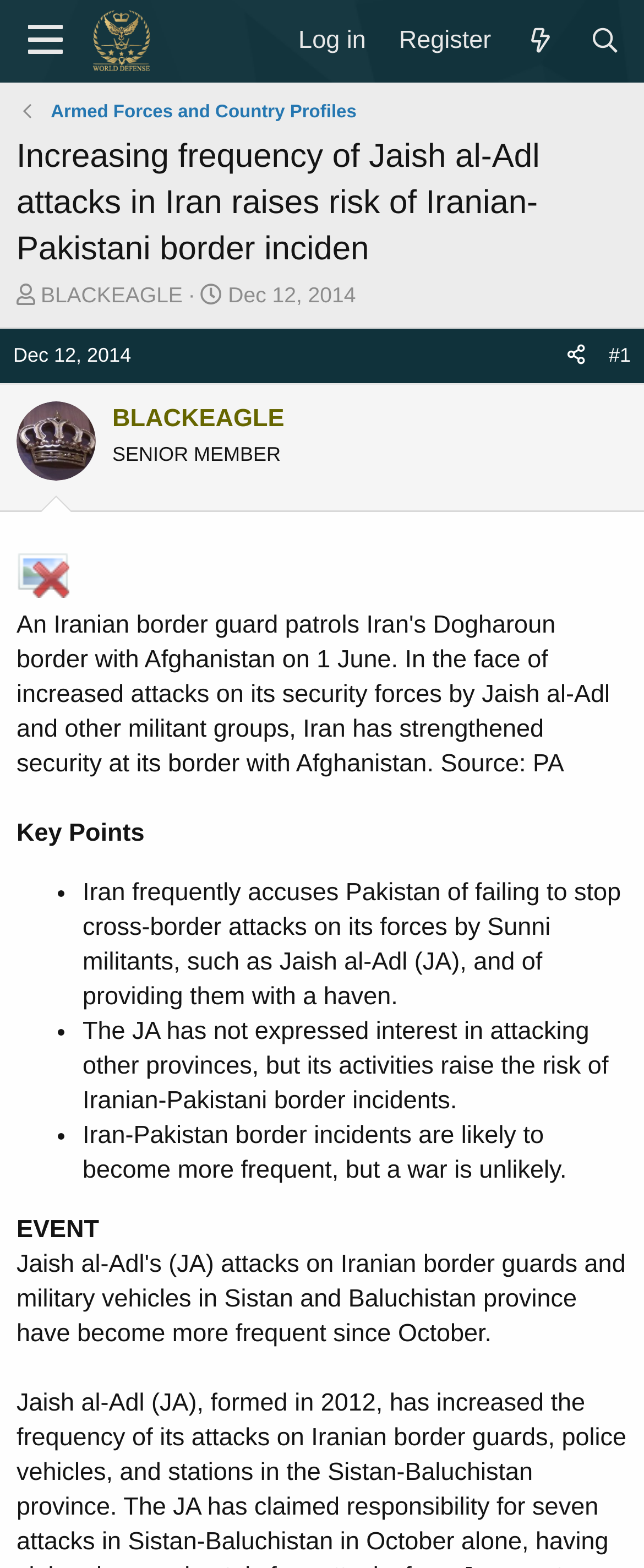Identify the coordinates of the bounding box for the element that must be clicked to accomplish the instruction: "Explore business ideas".

None